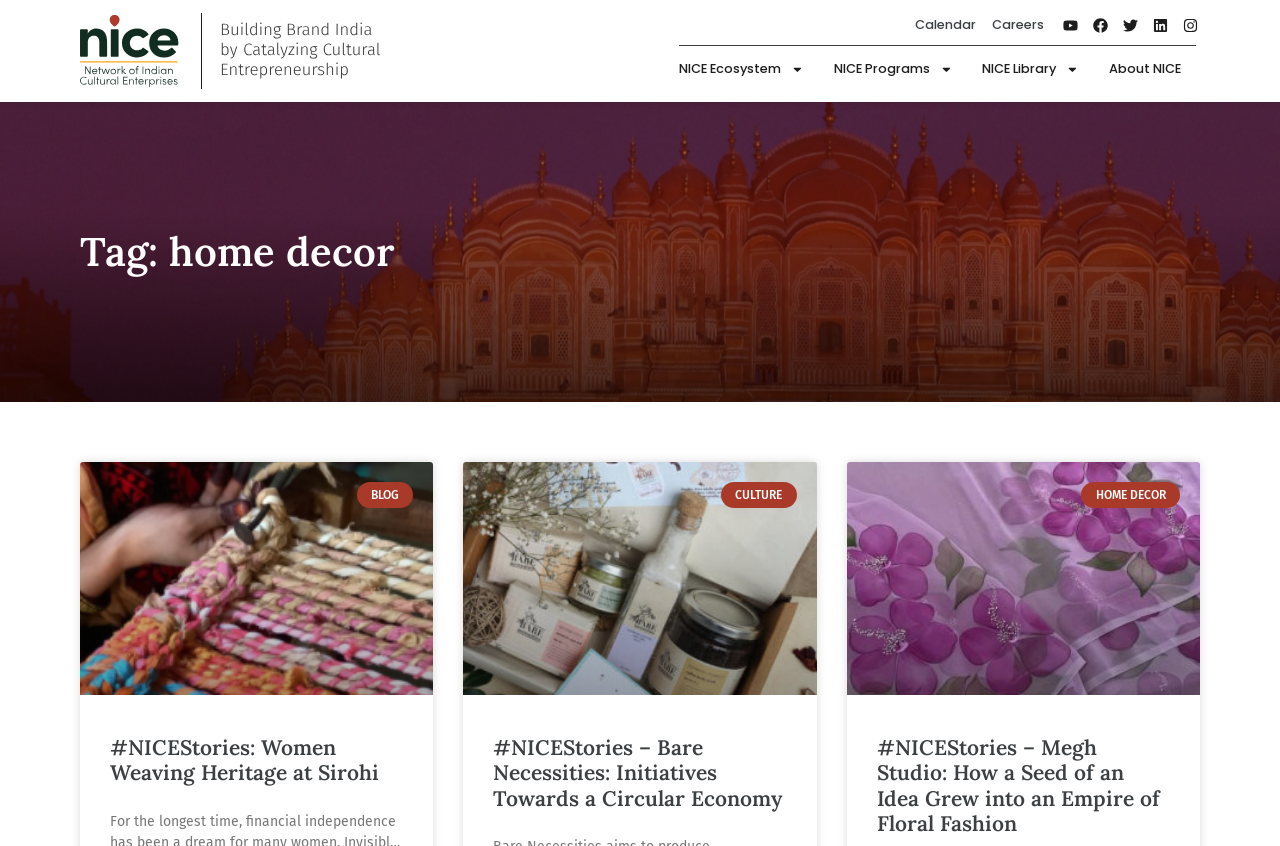How many social media links are there?
Respond with a short answer, either a single word or a phrase, based on the image.

5